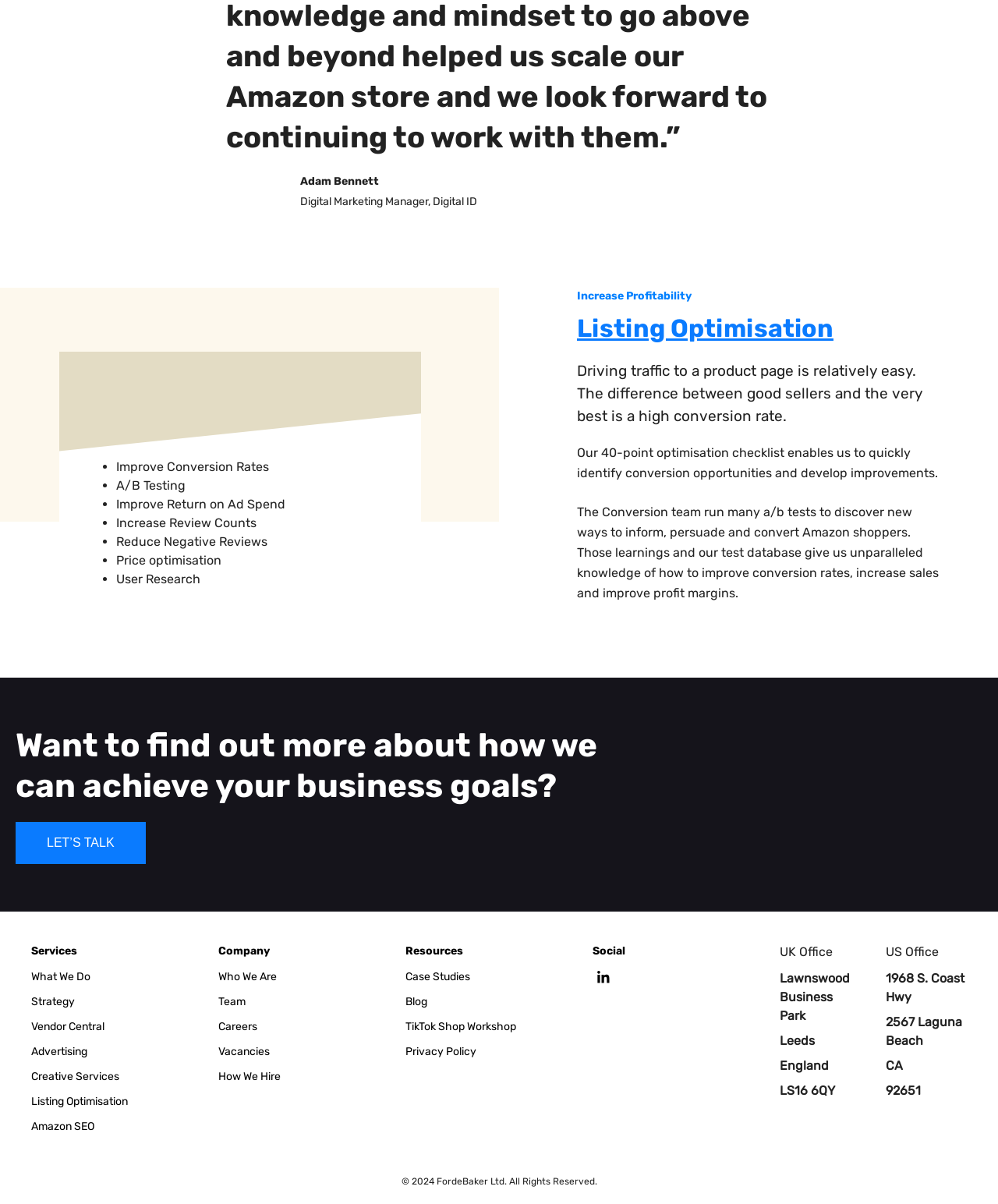Provide the bounding box coordinates for the area that should be clicked to complete the instruction: "Click on 'Case Studies'".

[0.406, 0.806, 0.471, 0.817]